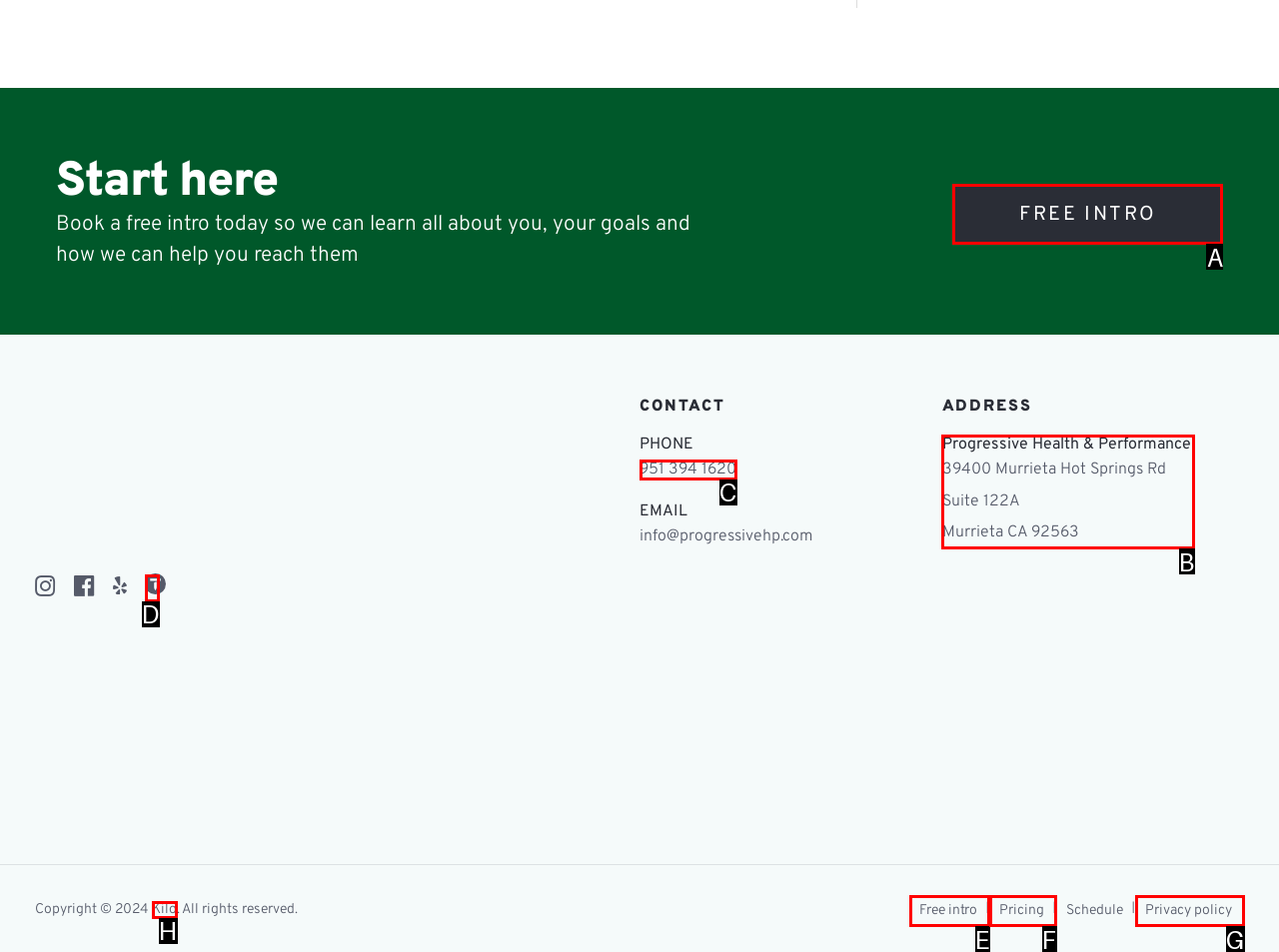For the given instruction: Click on 'Legs up the wall', determine which boxed UI element should be clicked. Answer with the letter of the corresponding option directly.

None